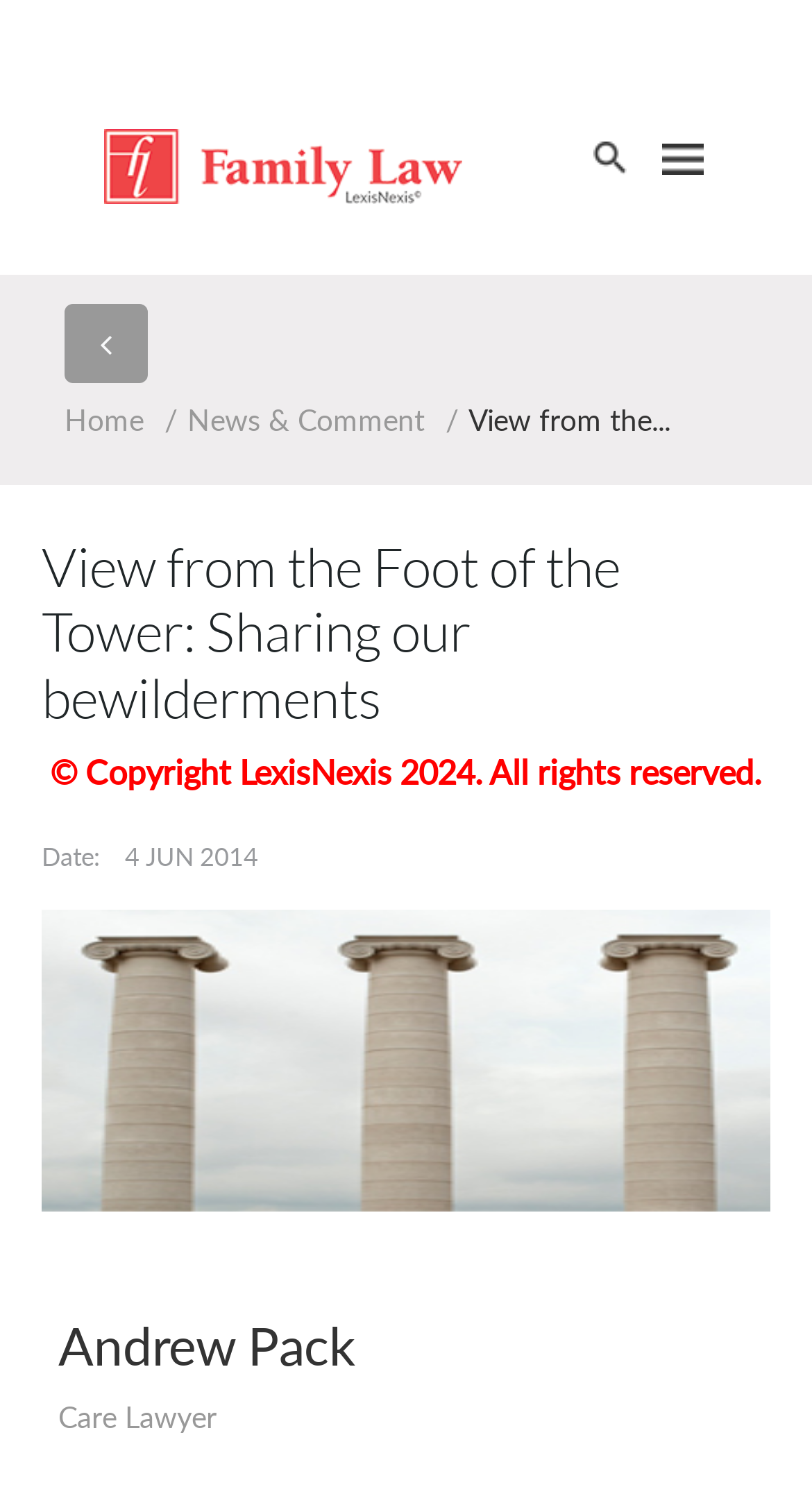Predict the bounding box of the UI element based on this description: "Home".

[0.079, 0.266, 0.19, 0.289]